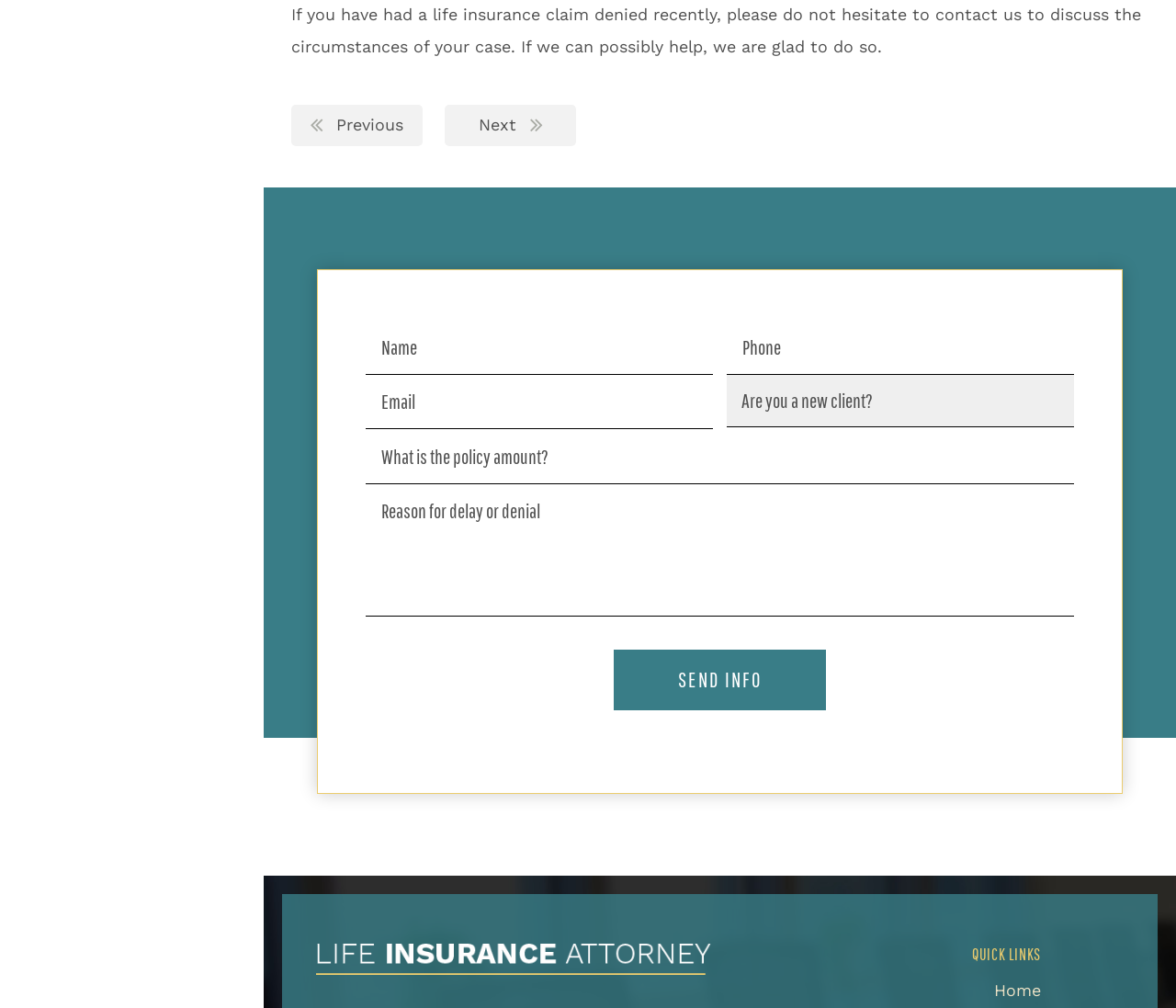What is the purpose of this webpage?
Please give a detailed and elaborate answer to the question based on the image.

The webpage appears to be a contact form for people who have had their life insurance claims denied, as indicated by the static text at the top of the page. The form allows users to input their information and send it to the website owners, who may be able to assist with their claims.